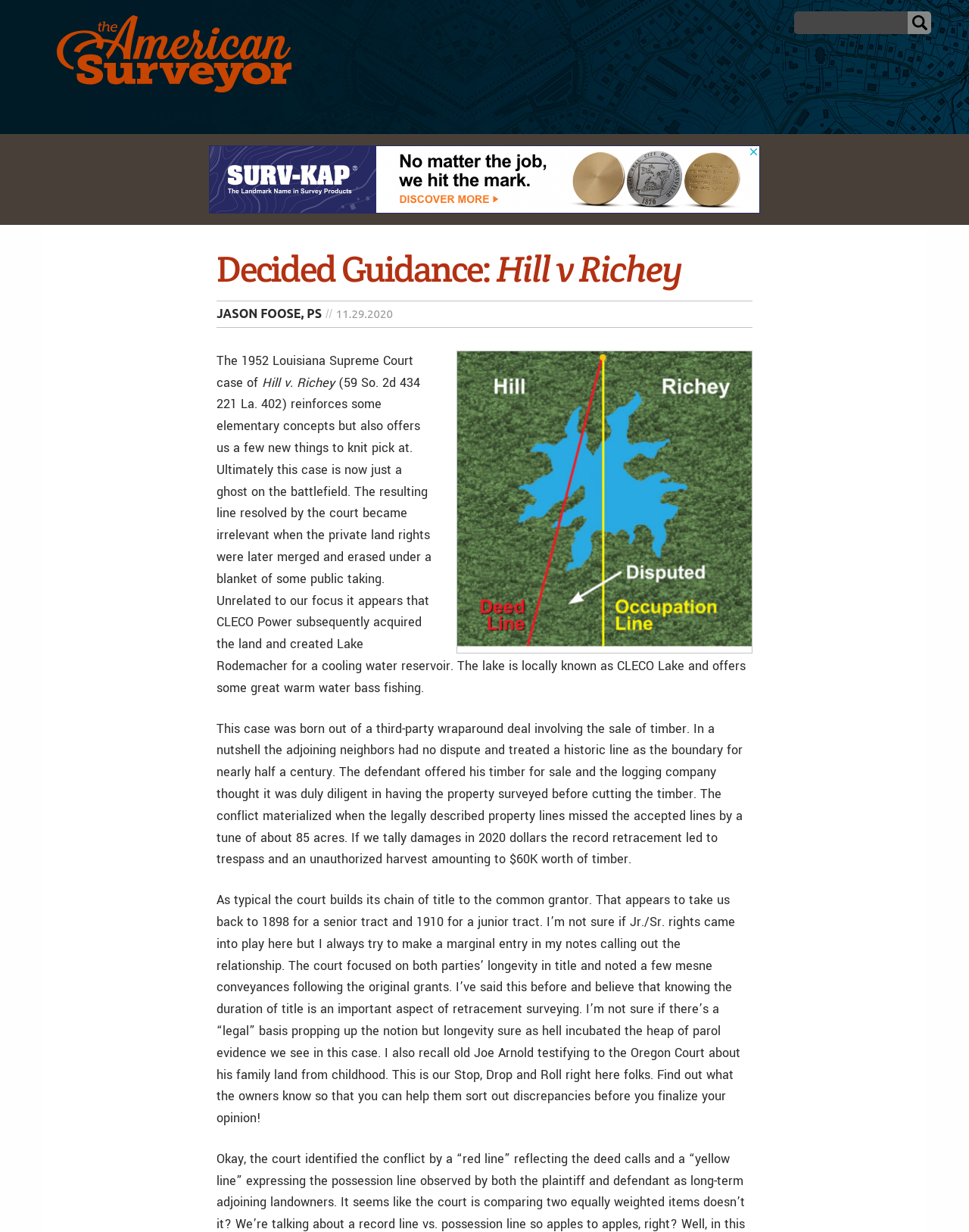Create a detailed summary of the webpage's content and design.

The webpage is titled "Decided Guidance: Hill v Richey - The American Surveyor" and has a prominent logo of "The American Surveyor" at the top left corner, accompanied by a horizontal menu bar with five menu items: "ARCHIVES", "CONTACT", "PODCAST", "EMPLOYMENT", and "SUBSCRIBE". 

Below the menu bar, there is a search box with a "Submit" button on the right side. 

The main content of the webpage is an article about the 1952 Louisiana Supreme Court case of Hill v. Richey. The article title "Decided Guidance: Hill v Richey" is displayed prominently at the top, followed by the author's name "JASON FOOSE, PS" and the publication date "11.29.2020". 

There is an image related to the case, "HillRichey", placed to the right of the article title. The article itself is divided into several paragraphs, describing the case and its implications. The text is dense and informative, with no headings or subheadings. 

On the right side of the webpage, there is an advertisement iframe, which takes up a significant portion of the screen.